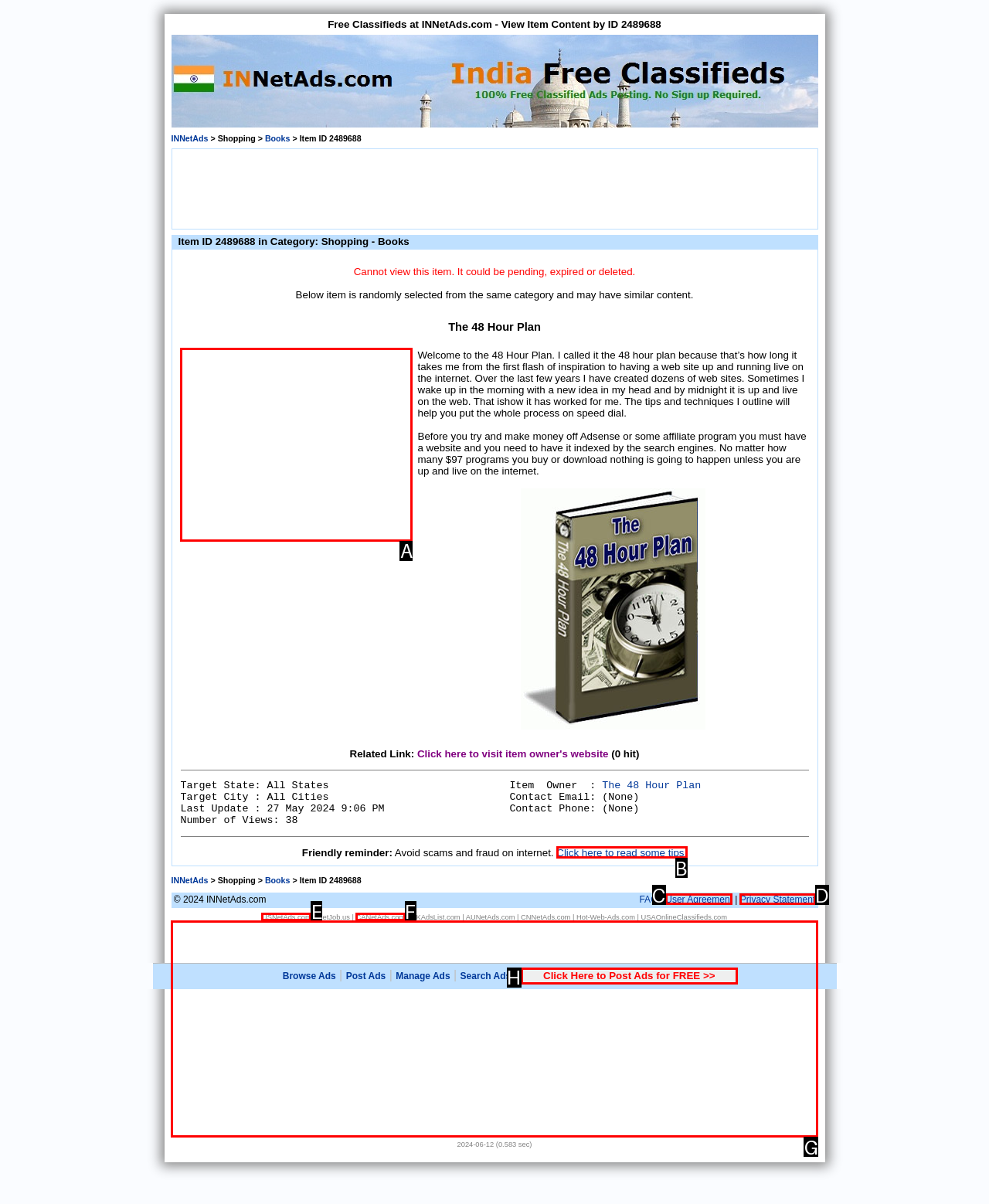Match the description: Privacy Statement to the correct HTML element. Provide the letter of your choice from the given options.

D